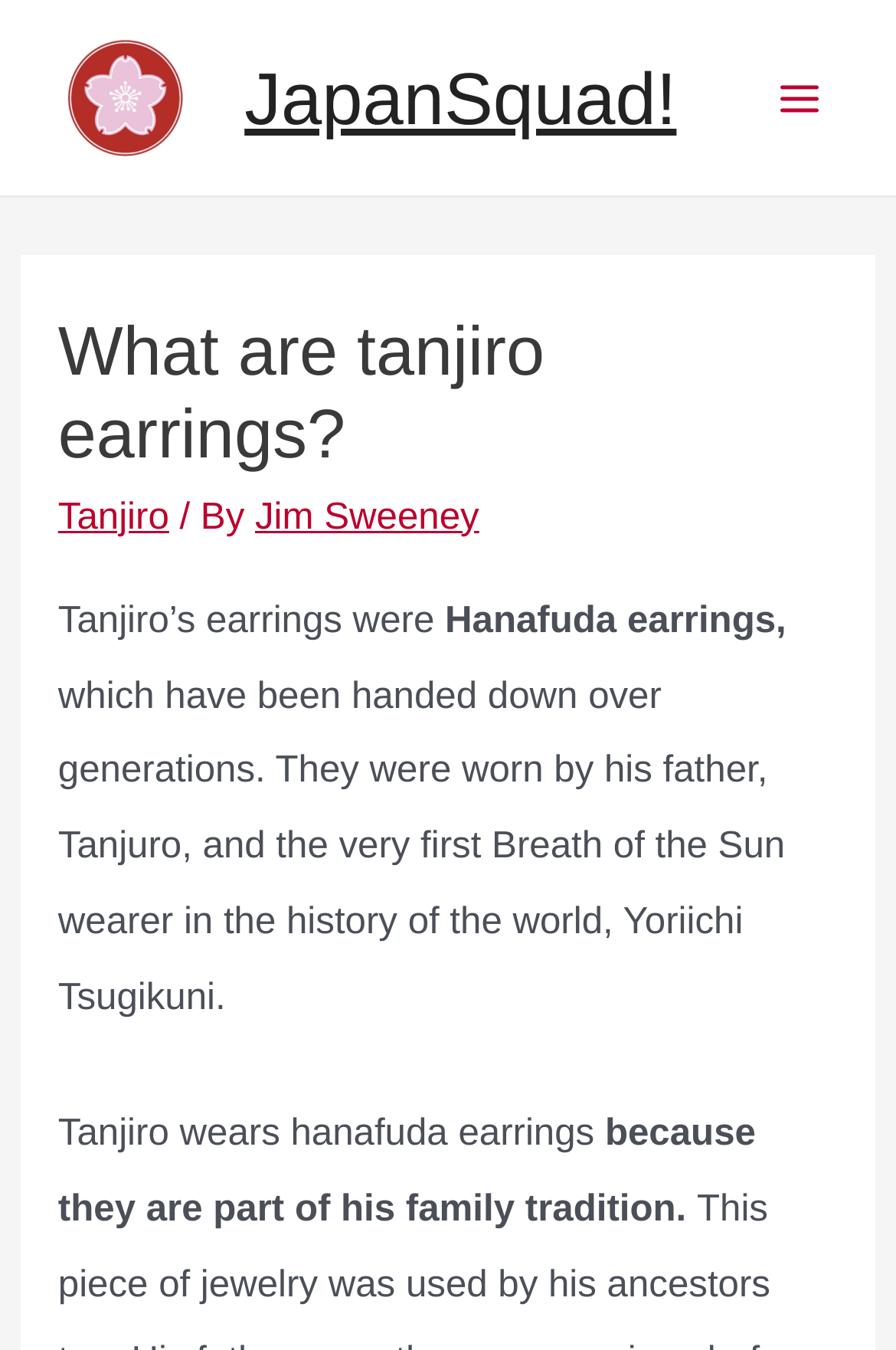Please identify the primary heading on the webpage and return its text.

What are tanjiro earrings?